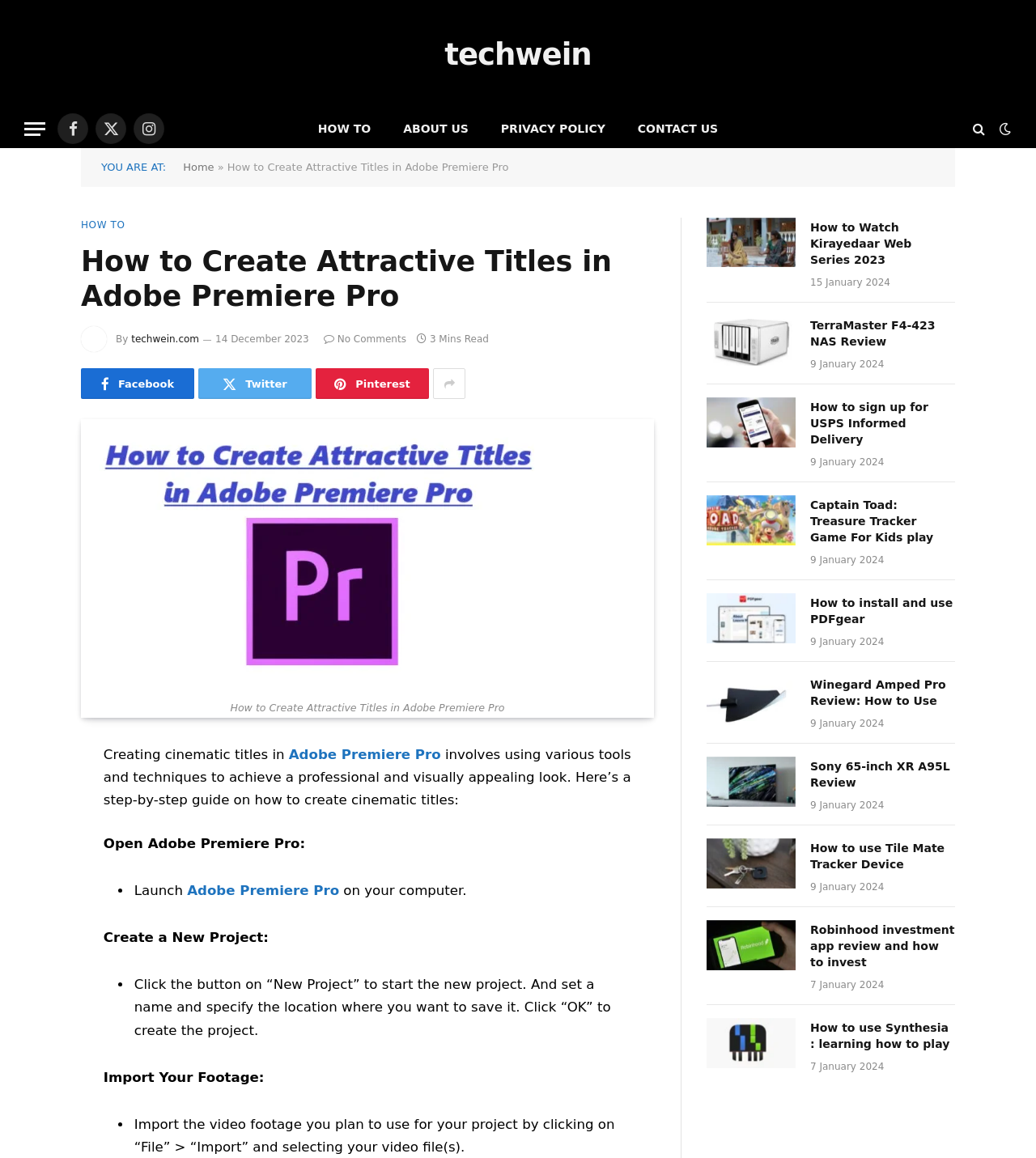Determine the bounding box coordinates of the element's region needed to click to follow the instruction: "Click on the 'CONTACT US' link". Provide these coordinates as four float numbers between 0 and 1, formatted as [left, top, right, bottom].

[0.6, 0.095, 0.709, 0.127]